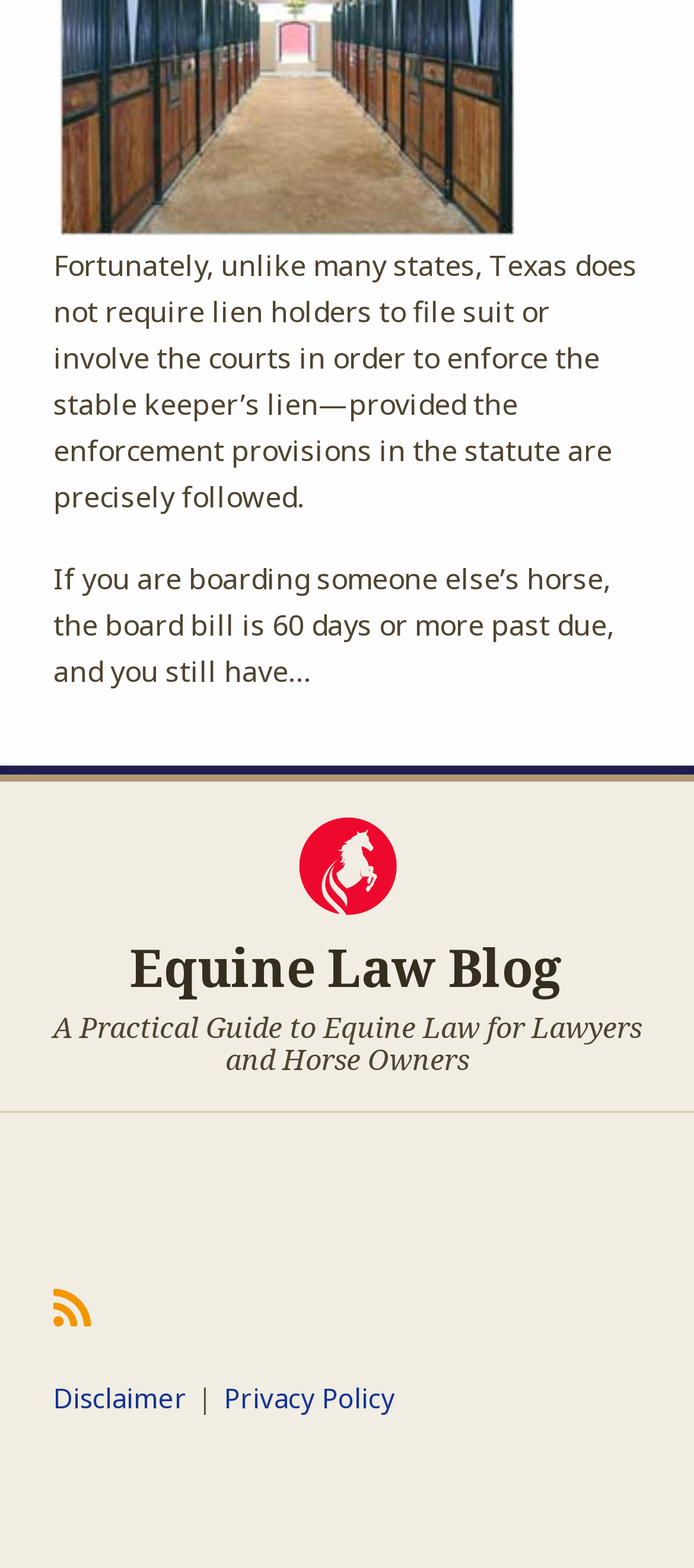Locate the bounding box of the UI element based on this description: "Privacy Policy". Provide four float numbers between 0 and 1 as [left, top, right, bottom].

[0.323, 0.878, 0.569, 0.905]